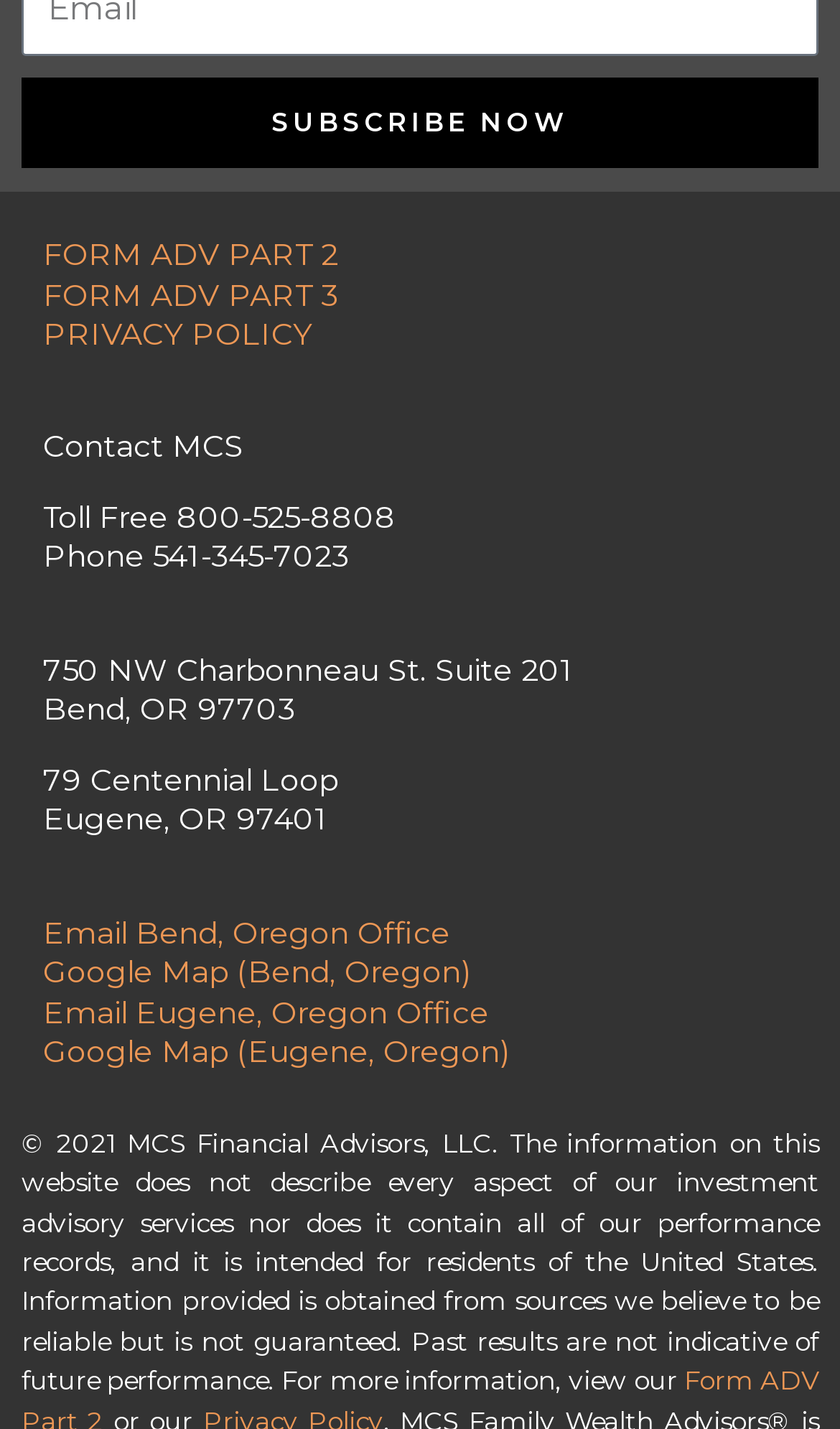What is the link to view the privacy policy?
Using the visual information, respond with a single word or phrase.

FORM ADV PART 3